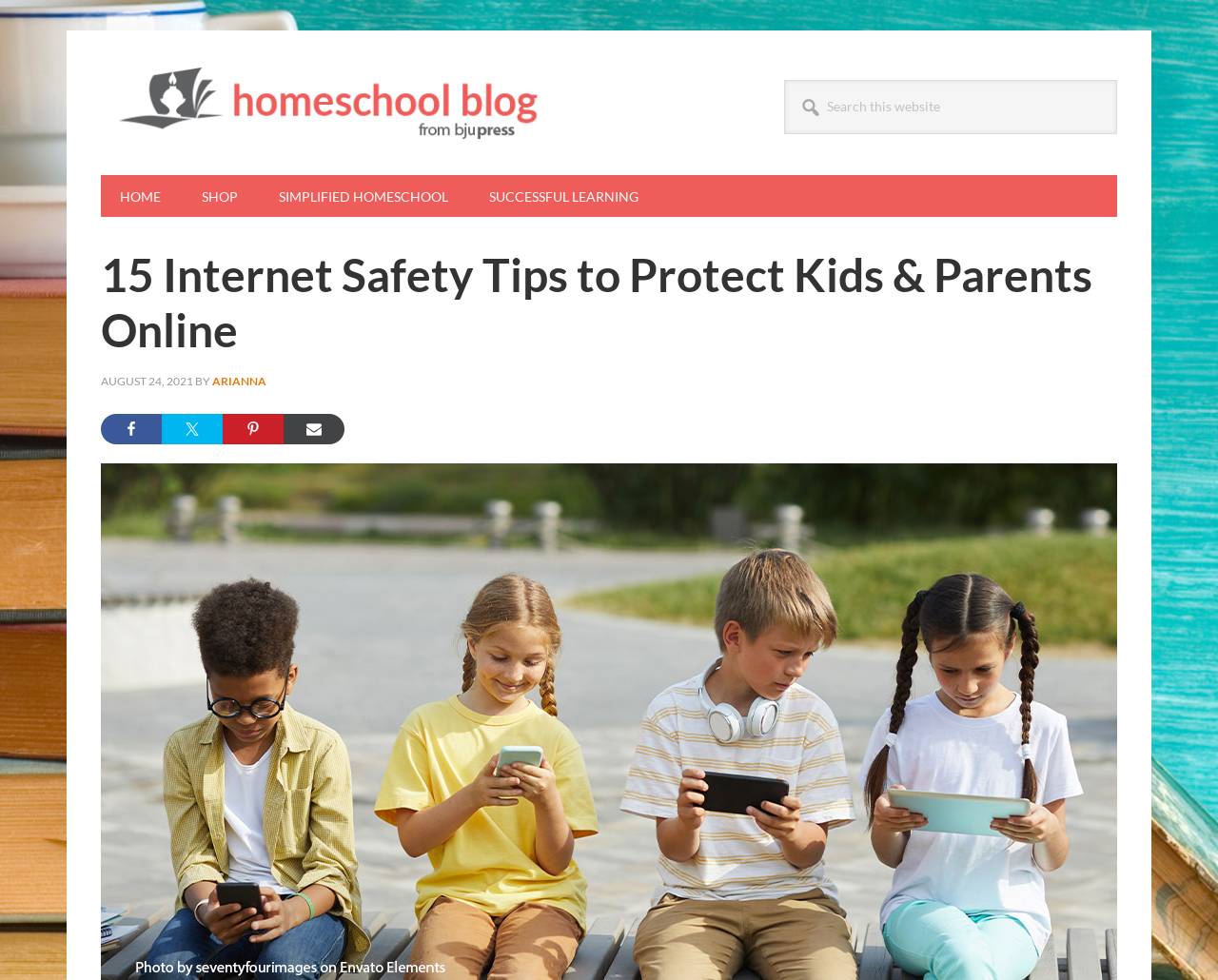What is the purpose of the search box?
Refer to the image and provide a detailed answer to the question.

I found a search box on the top-right corner of the webpage with a placeholder text 'Search this website', which implies that its purpose is to search the website.